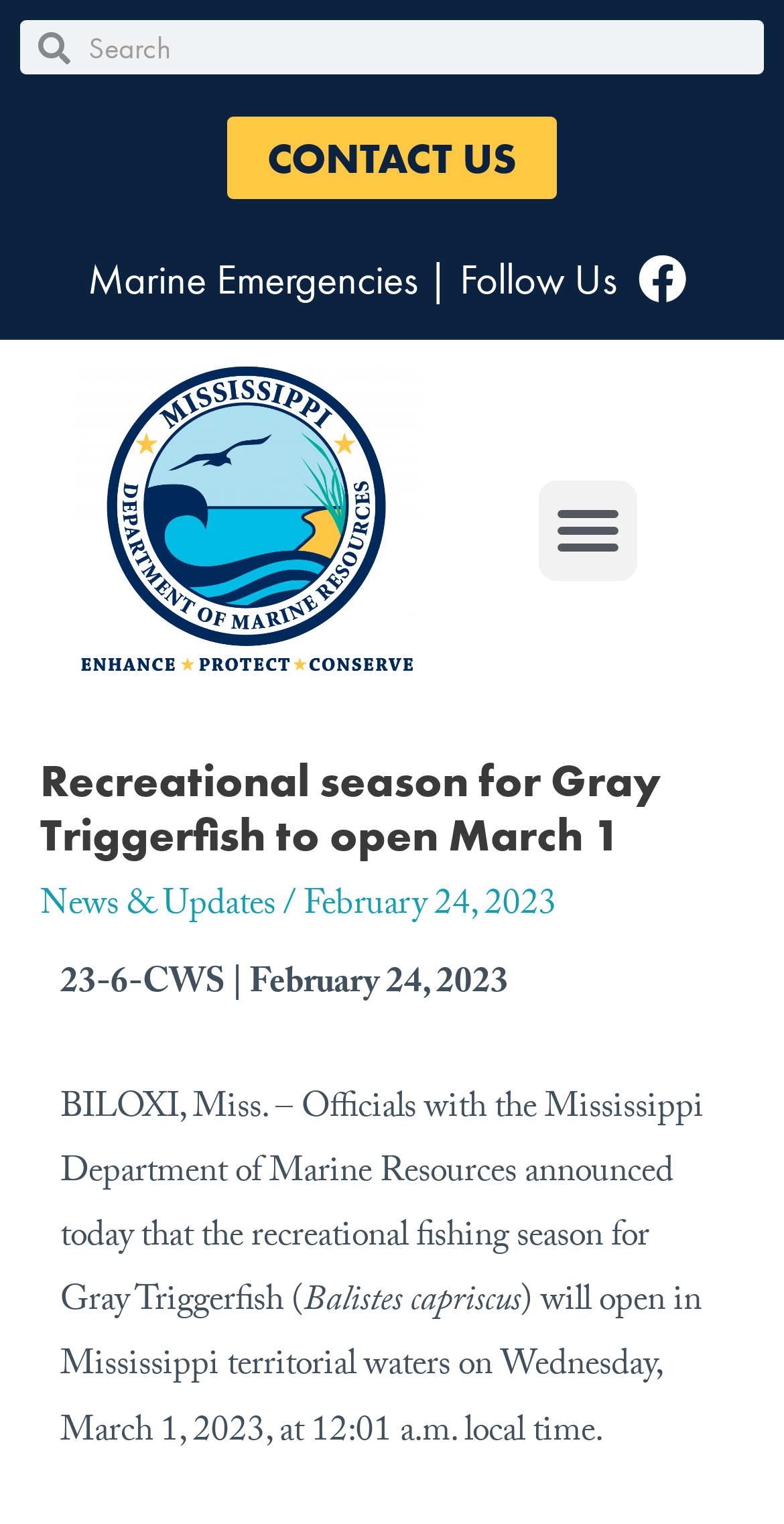What is the scientific name of Gray Triggerfish?
Refer to the image and respond with a one-word or short-phrase answer.

Balistes capriscus